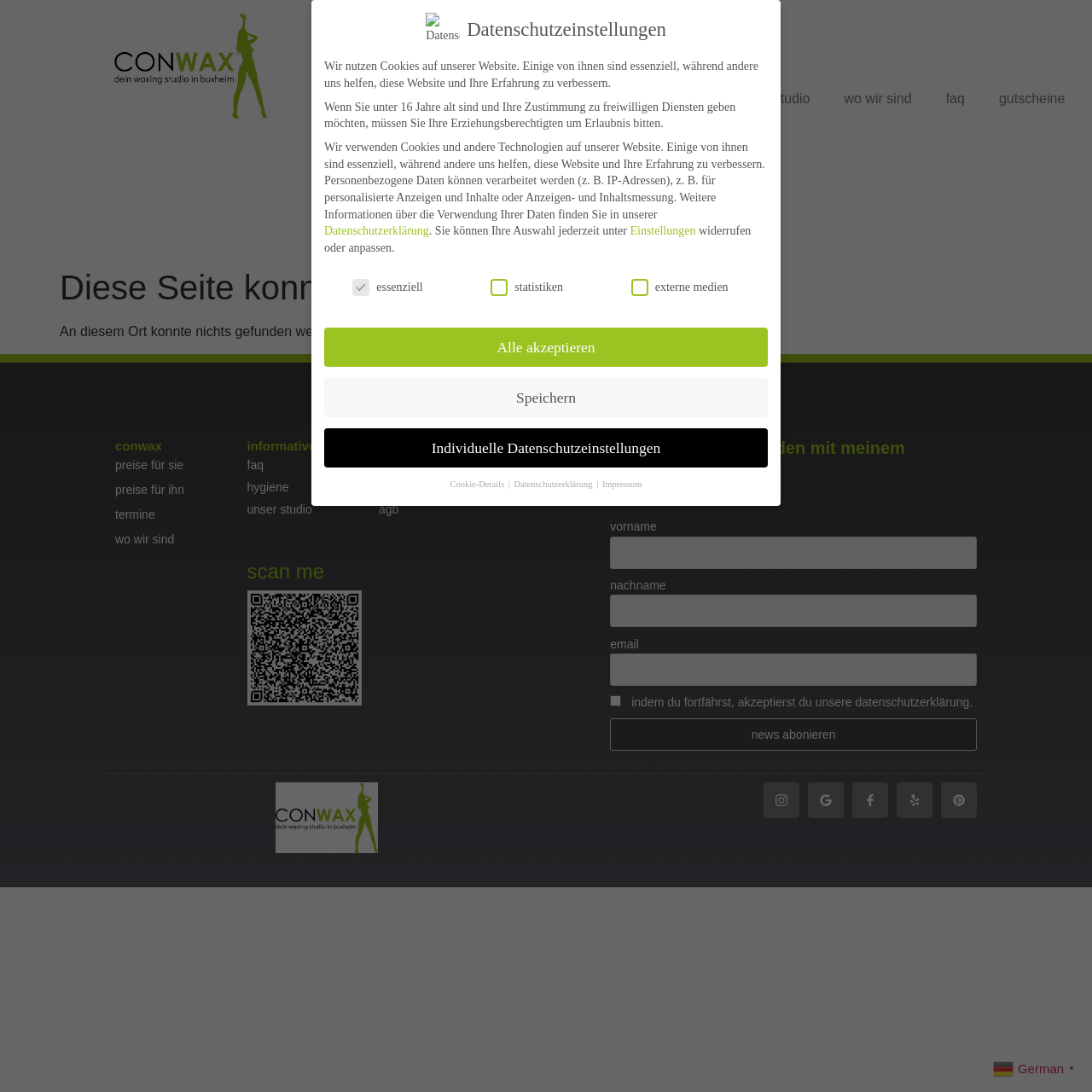With reference to the image, please provide a detailed answer to the following question: What is the name of the waxing studio?

The name of the waxing studio can be found in the heading element with the text 'conwax' which is located in the contentinfo section of the webpage.